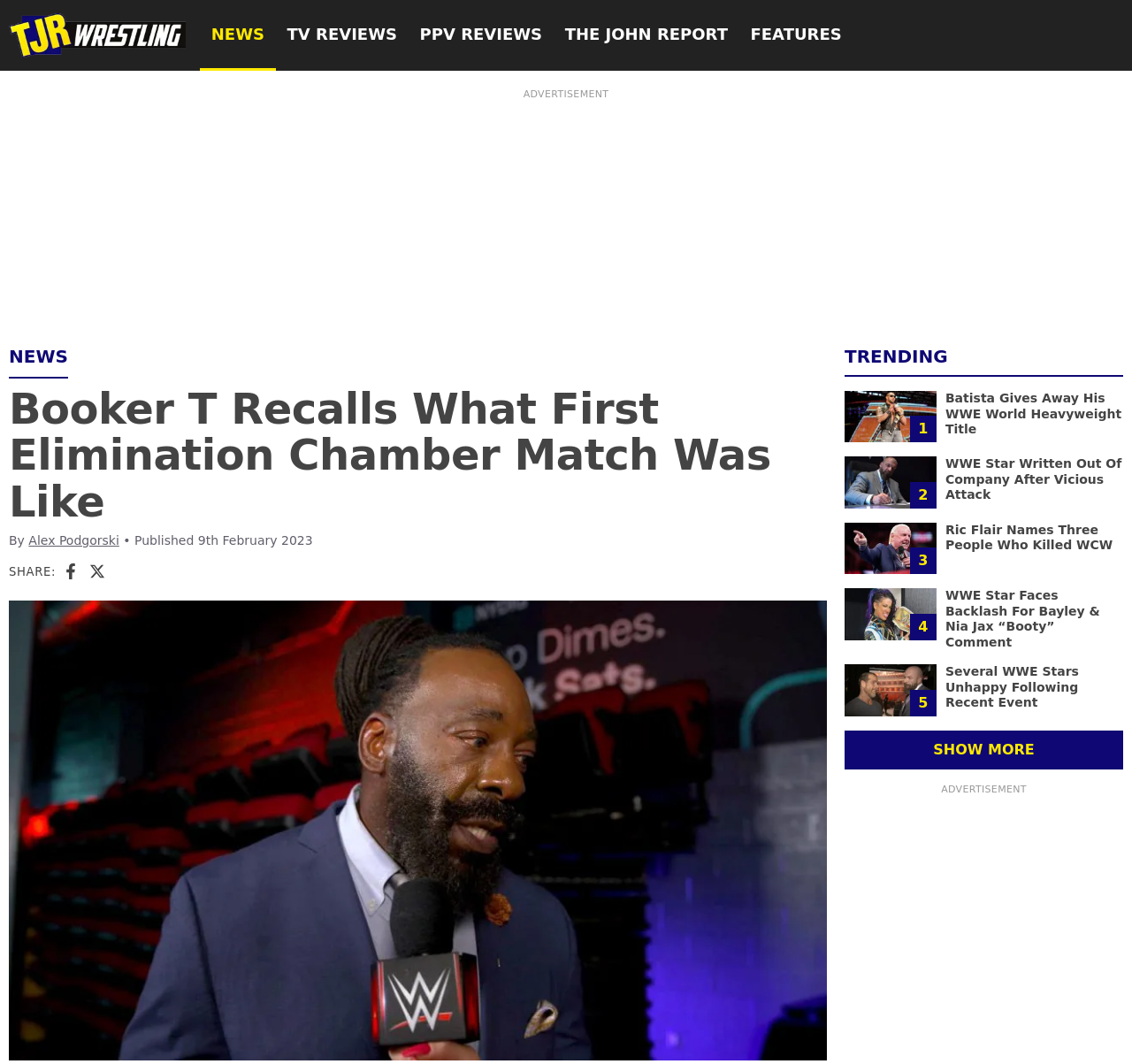Please provide a short answer using a single word or phrase for the question:
What is the purpose of the 'SHOW MORE' button?

To show more trending stories